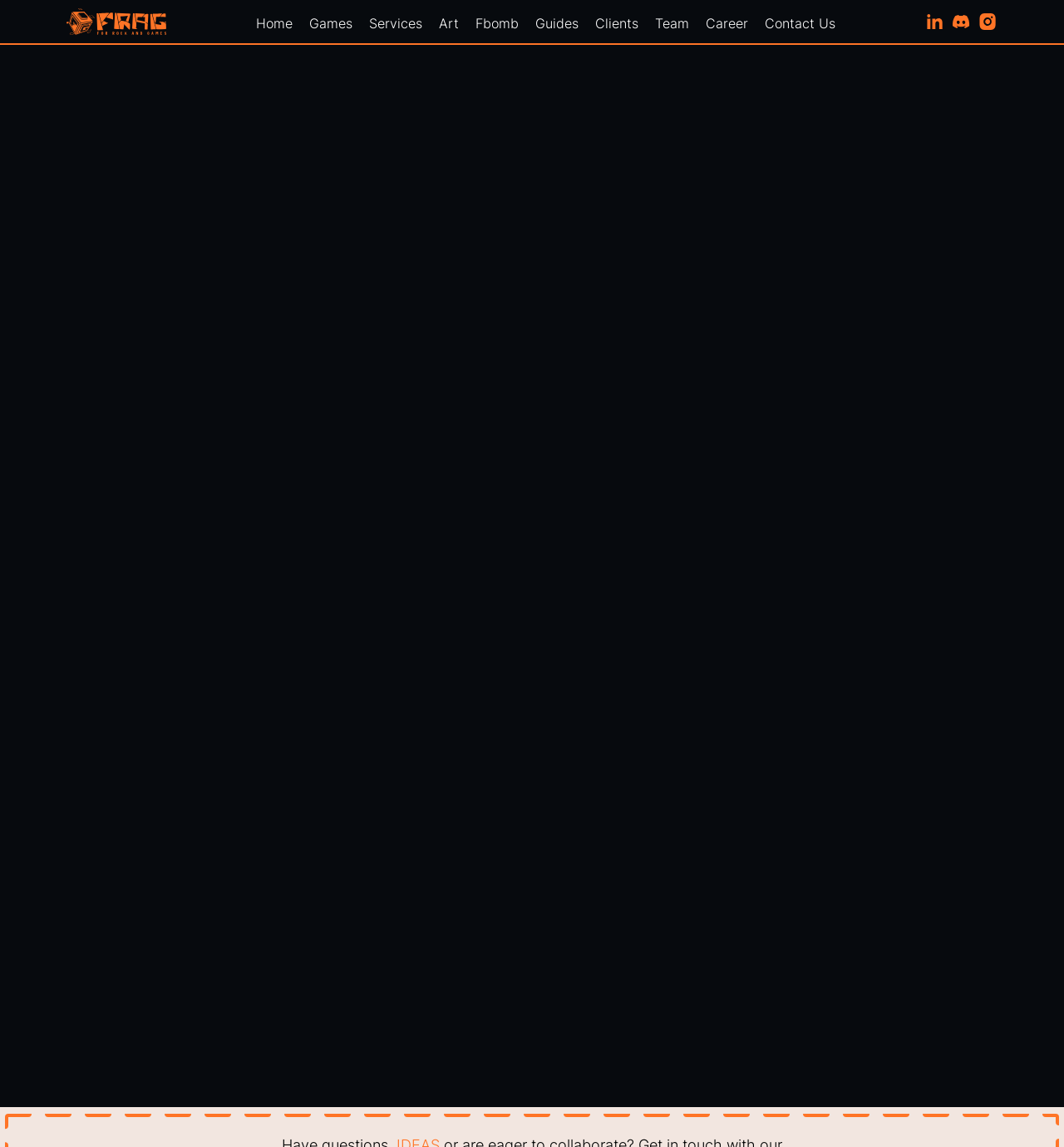Provide the bounding box coordinates of the UI element this sentence describes: "alt="Frag Logo"".

[0.062, 0.007, 0.156, 0.03]